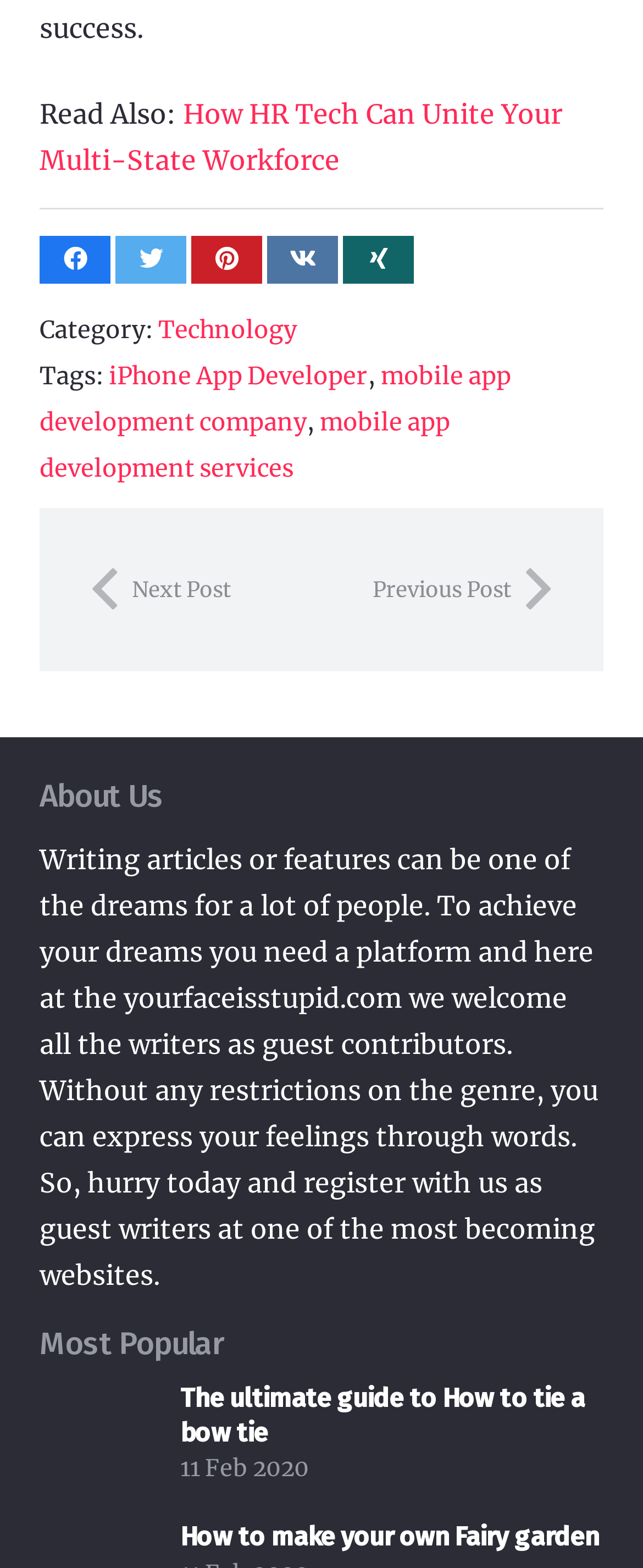What is the date of the first article in the 'Most Popular' section?
Your answer should be a single word or phrase derived from the screenshot.

11 Feb 2020